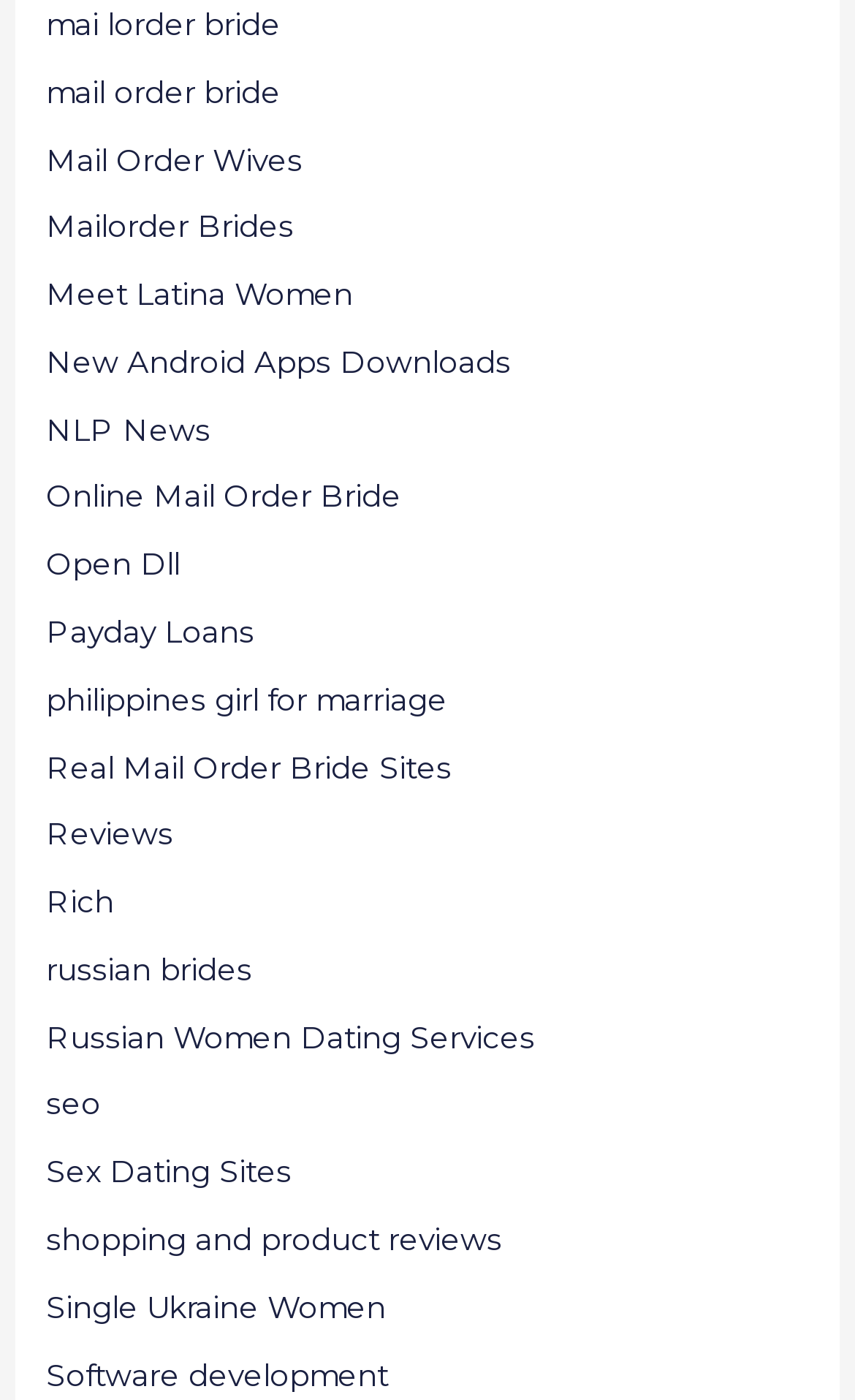Predict the bounding box coordinates of the area that should be clicked to accomplish the following instruction: "Explore Meet Latina Women". The bounding box coordinates should consist of four float numbers between 0 and 1, i.e., [left, top, right, bottom].

[0.054, 0.198, 0.413, 0.223]